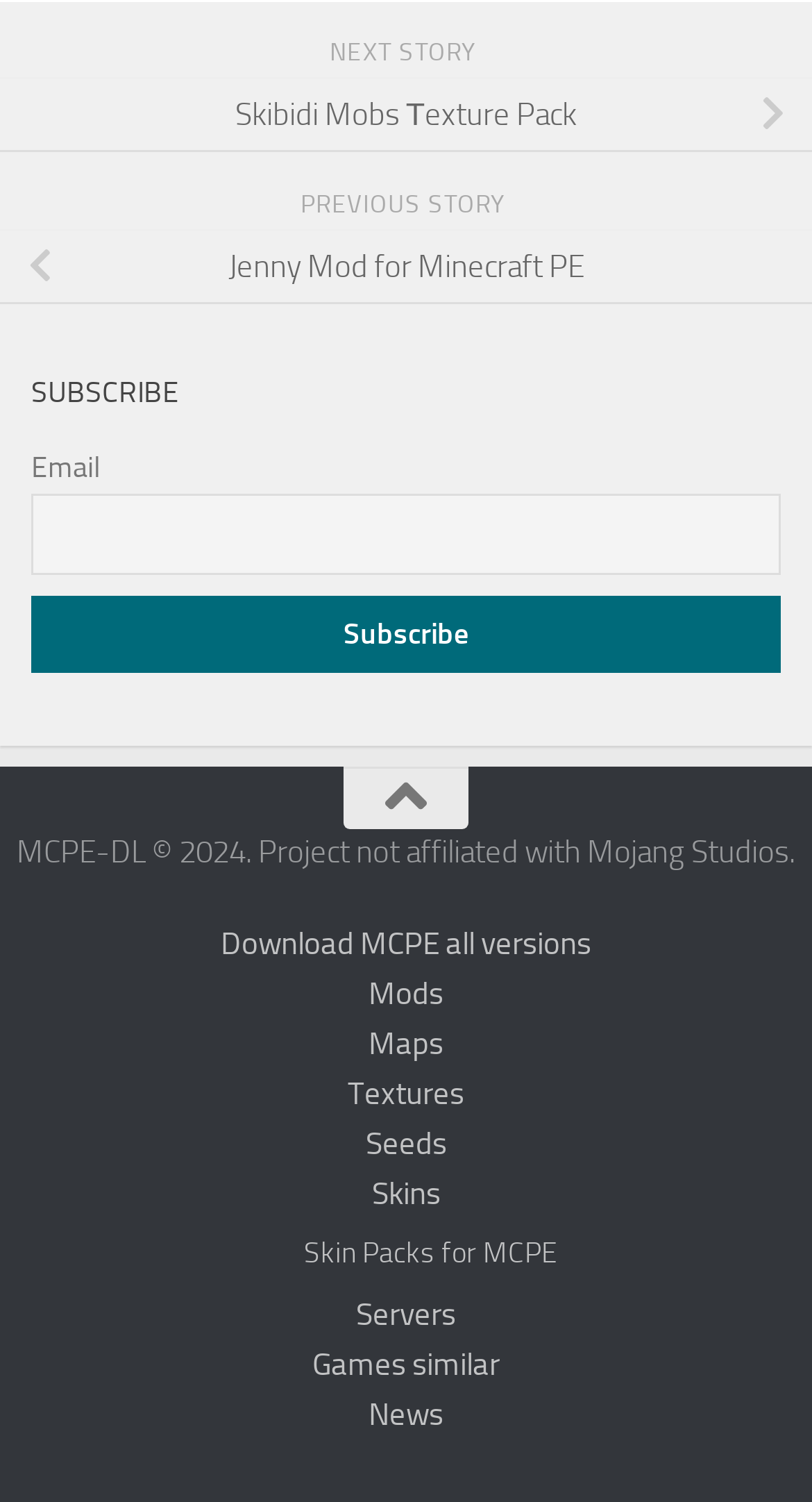What is the copyright information on this website?
Using the details shown in the screenshot, provide a comprehensive answer to the question.

The copyright information is located at the bottom of the webpage and states 'MCPE-DL © 2024. Project not affiliated with Mojang Studios.' This indicates that the website is owned by MCPE-DL and is not affiliated with Mojang Studios, the creators of Minecraft.